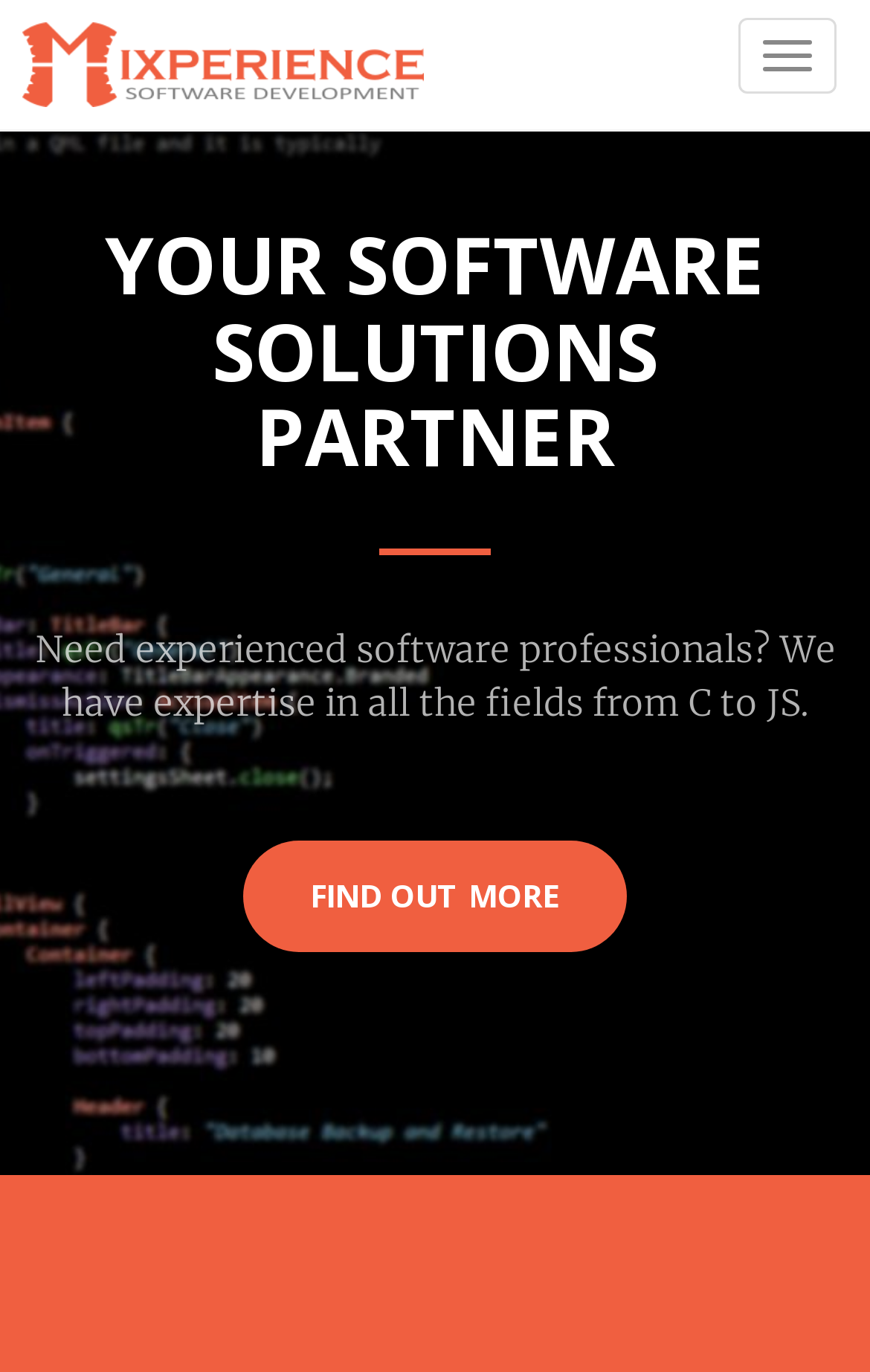Locate the bounding box coordinates of the UI element described by: "Toggle navigation". Provide the coordinates as four float numbers between 0 and 1, formatted as [left, top, right, bottom].

[0.849, 0.013, 0.962, 0.068]